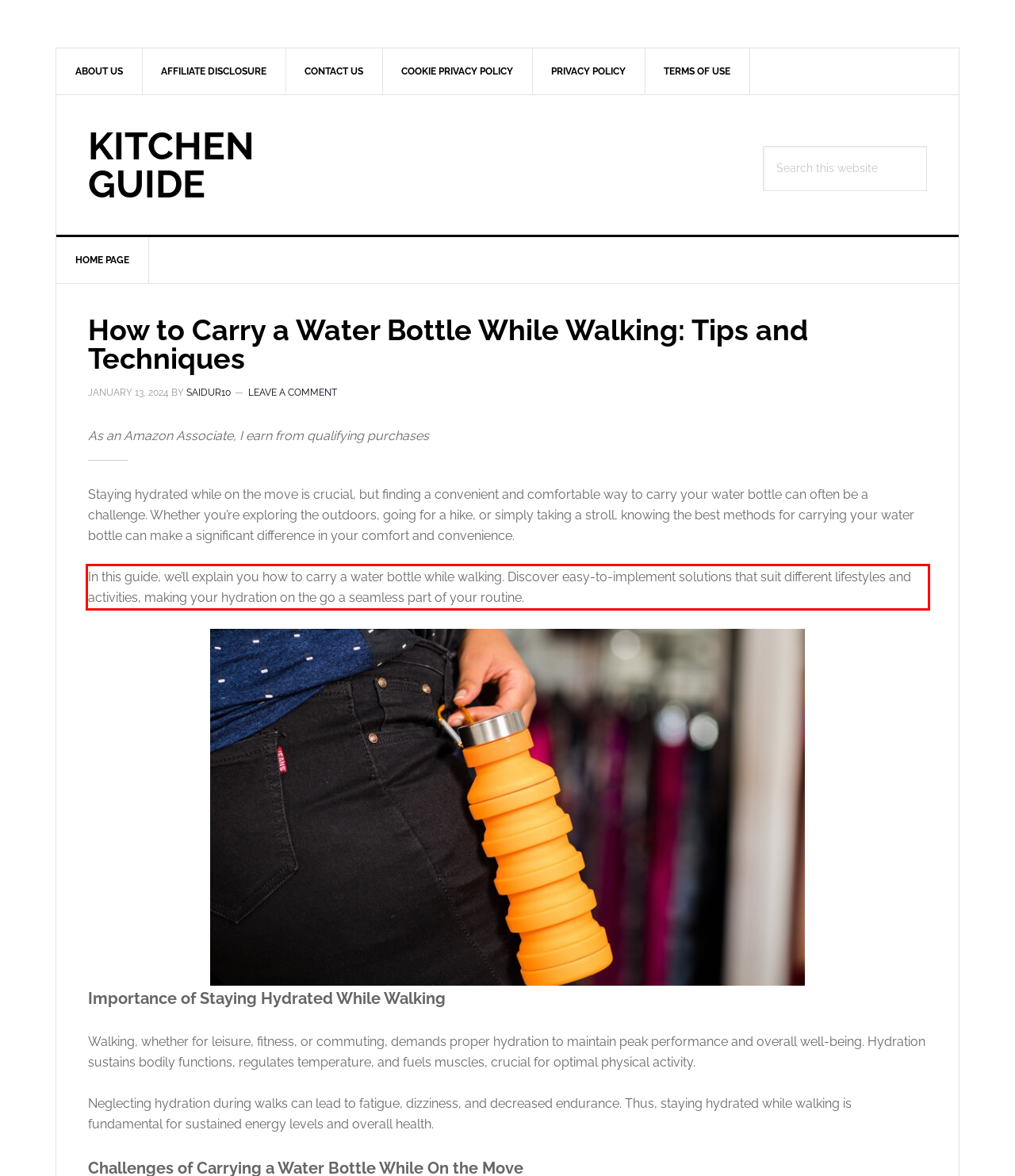Analyze the screenshot of the webpage and extract the text from the UI element that is inside the red bounding box.

In this guide, we’ll explain you how to carry a water bottle while walking. Discover easy-to-implement solutions that suit different lifestyles and activities, making your hydration on the go a seamless part of your routine.